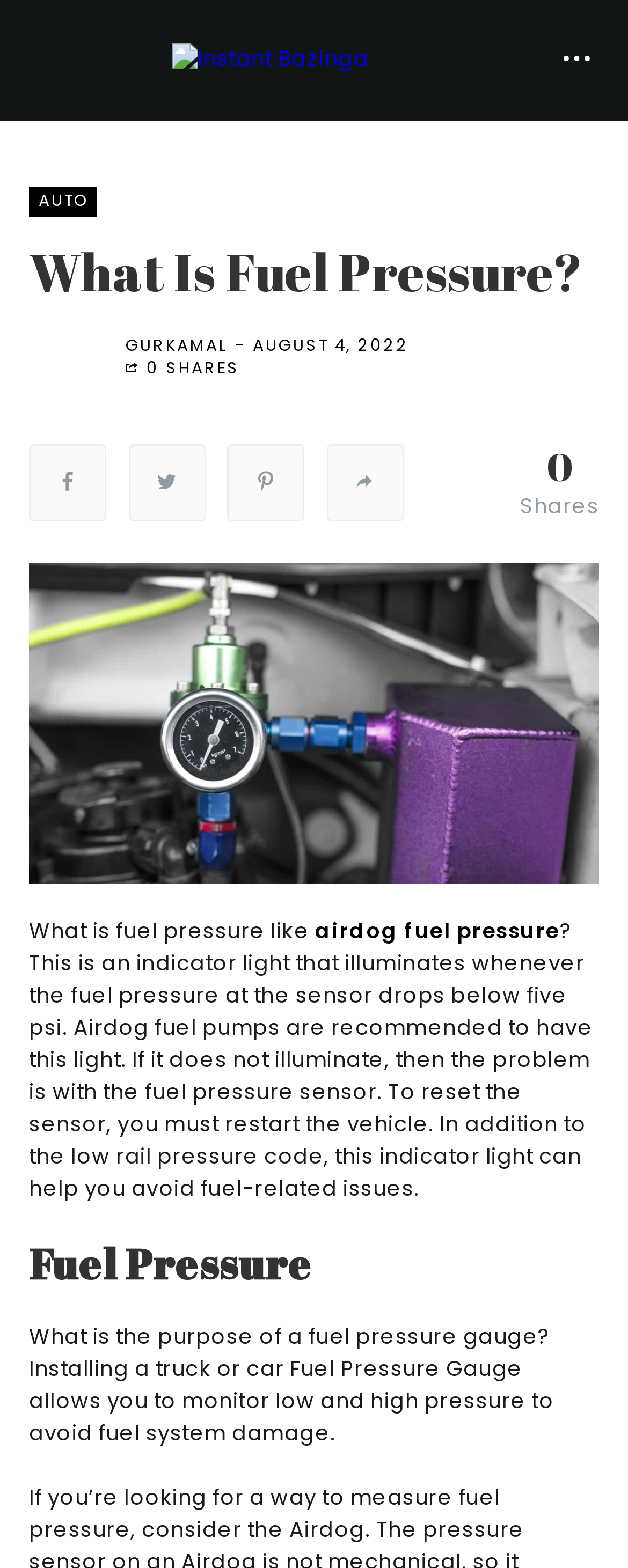Locate the coordinates of the bounding box for the clickable region that fulfills this instruction: "Visit the author's page".

[0.046, 0.213, 0.149, 0.254]